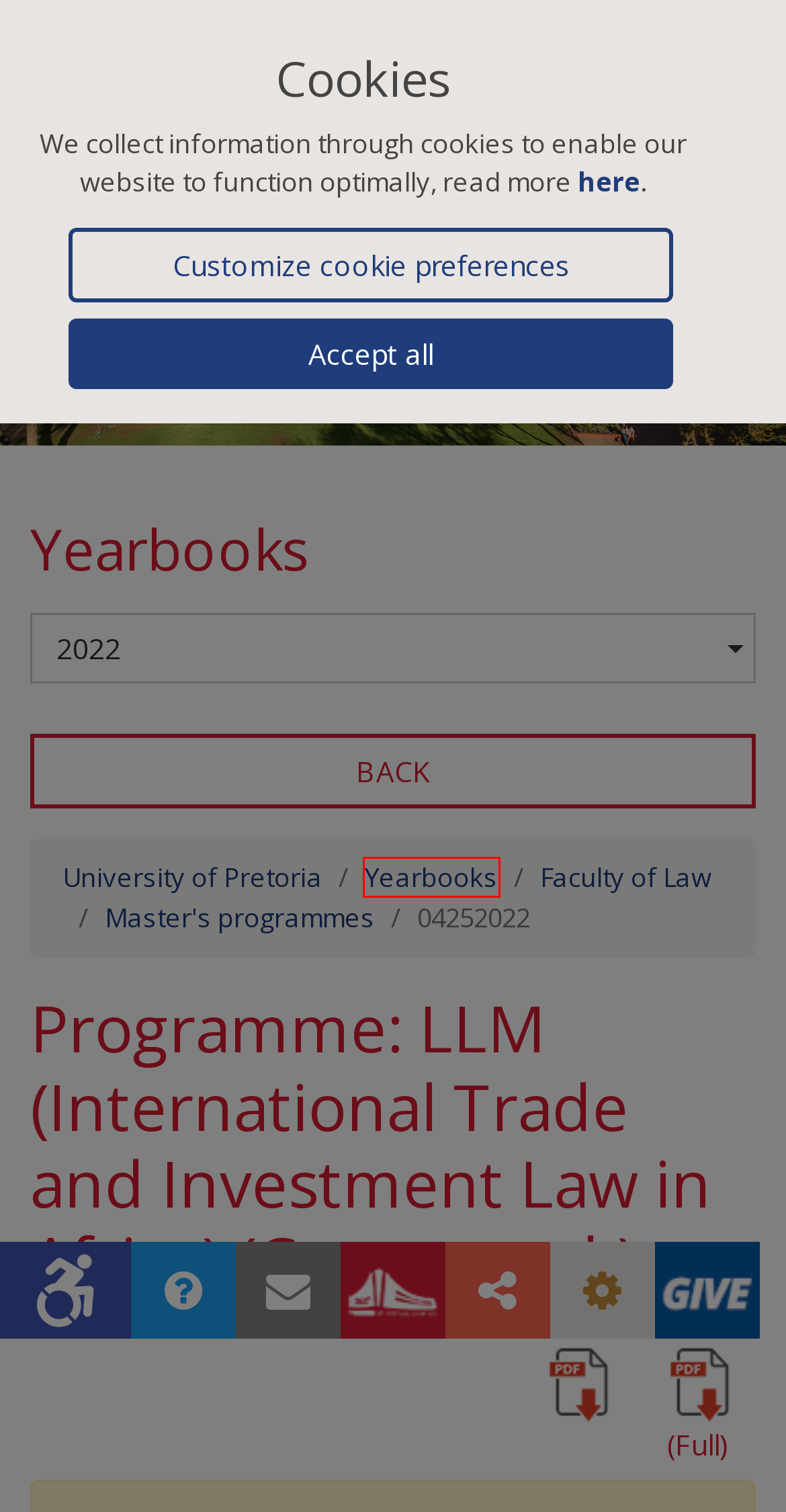Examine the screenshot of the webpage, which has a red bounding box around a UI element. Select the webpage description that best fits the new webpage after the element inside the red bounding box is clicked. Here are the choices:
A. University of Pretoria
B. Master's | Yearbooks 2022 | University of Pretoria
C. Website Privacy Notice | University of Pretoria
D. A to Z Site Index | University of Pretoria
E. University of Pretoria – Virtual Campus
F. Home | Yearbooks 2024 | University of Pretoria
G. Faculty of Law | Yearbooks 2022 | University of Pretoria
H. UP | University of Pretoria

F